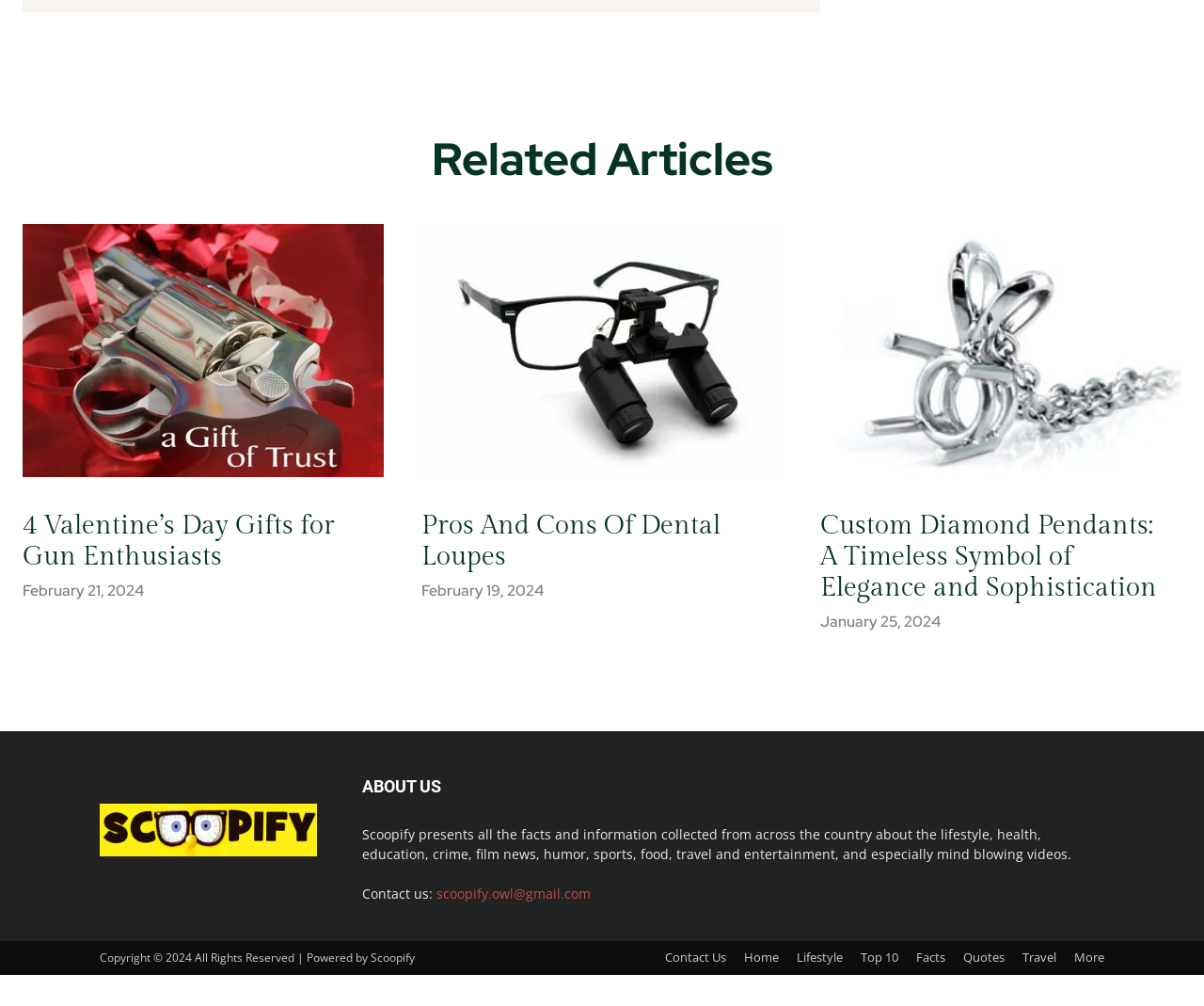Identify the bounding box of the UI component described as: "Facts".

[0.761, 0.974, 0.785, 0.991]